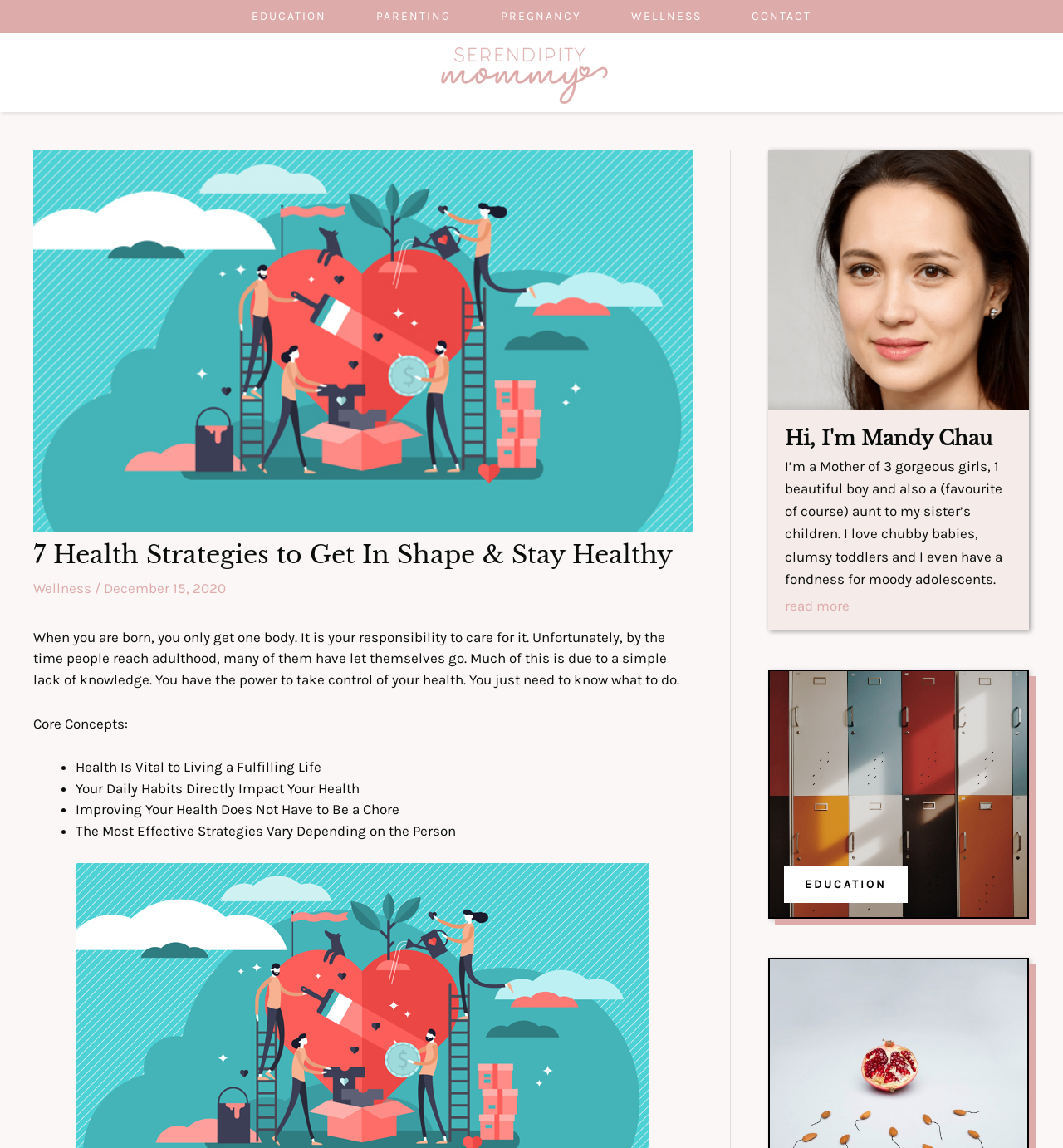Please identify the coordinates of the bounding box for the clickable region that will accomplish this instruction: "Click on the 'EDUCATION' link".

[0.213, 0.0, 0.33, 0.029]